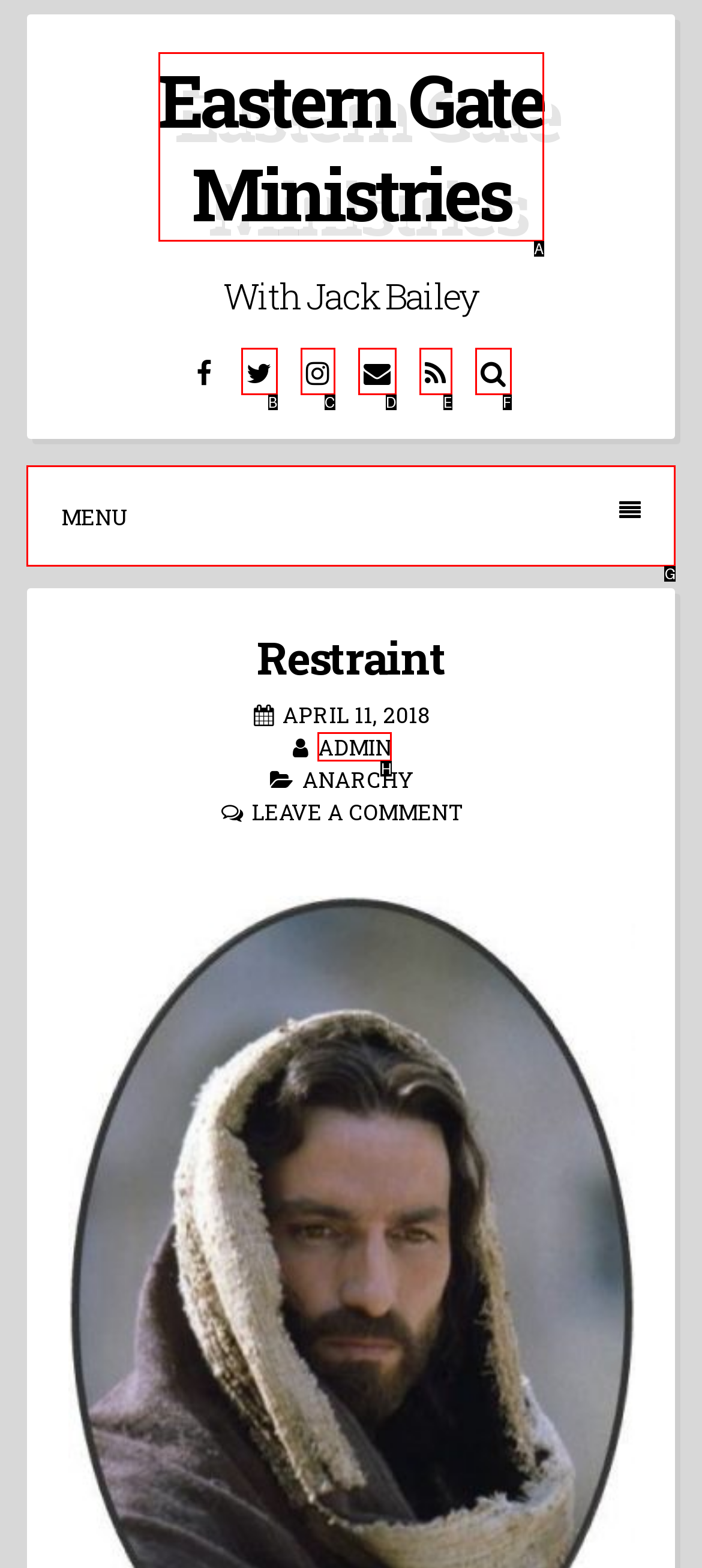What is the letter of the UI element you should click to View recent posts? Provide the letter directly.

None